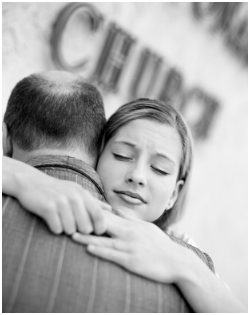What is the setting of the scene?
Using the picture, provide a one-word or short phrase answer.

A church